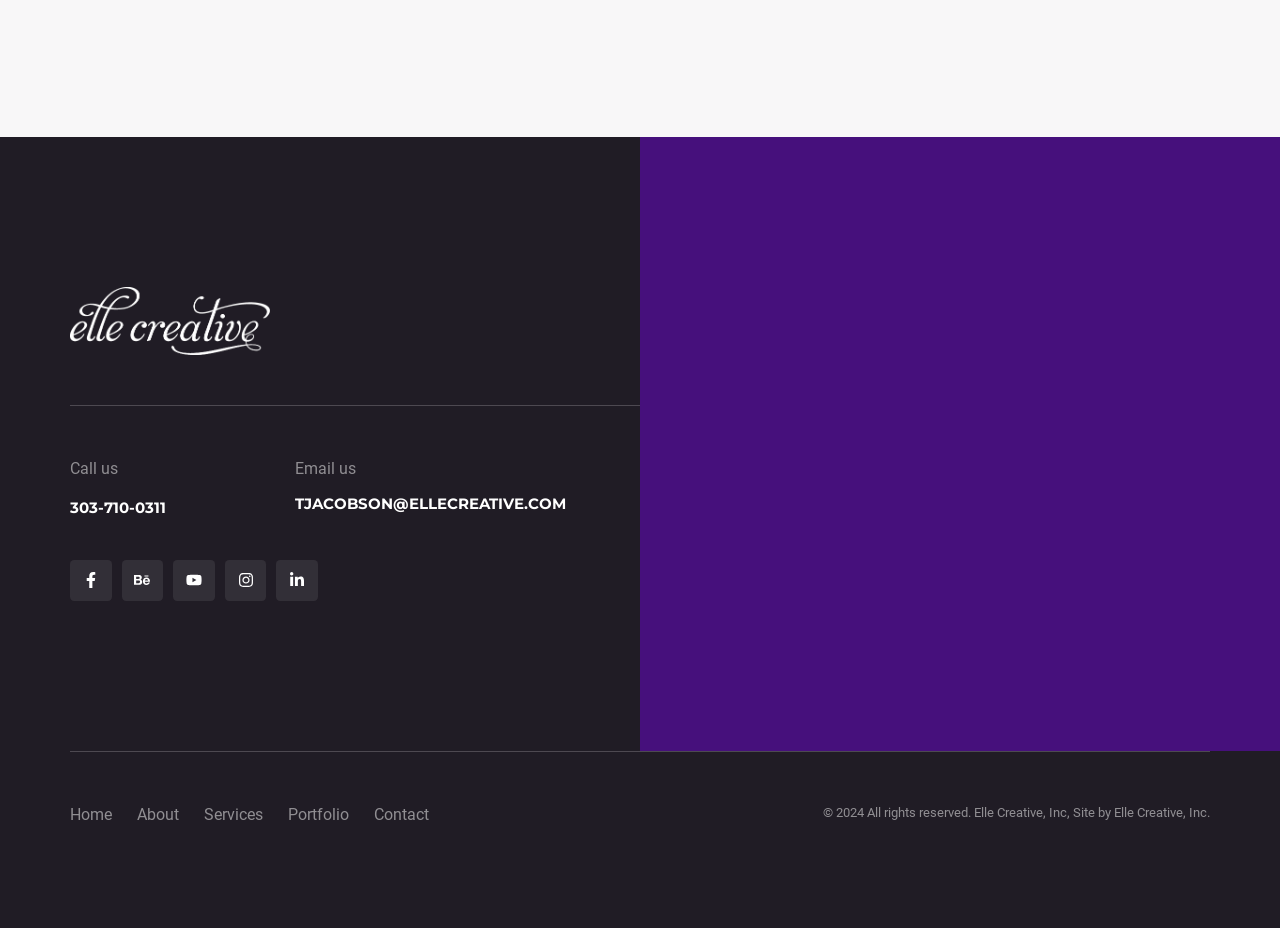Please identify the bounding box coordinates of the element I should click to complete this instruction: 'Visit Facebook page'. The coordinates should be given as four float numbers between 0 and 1, like this: [left, top, right, bottom].

[0.055, 0.603, 0.087, 0.648]